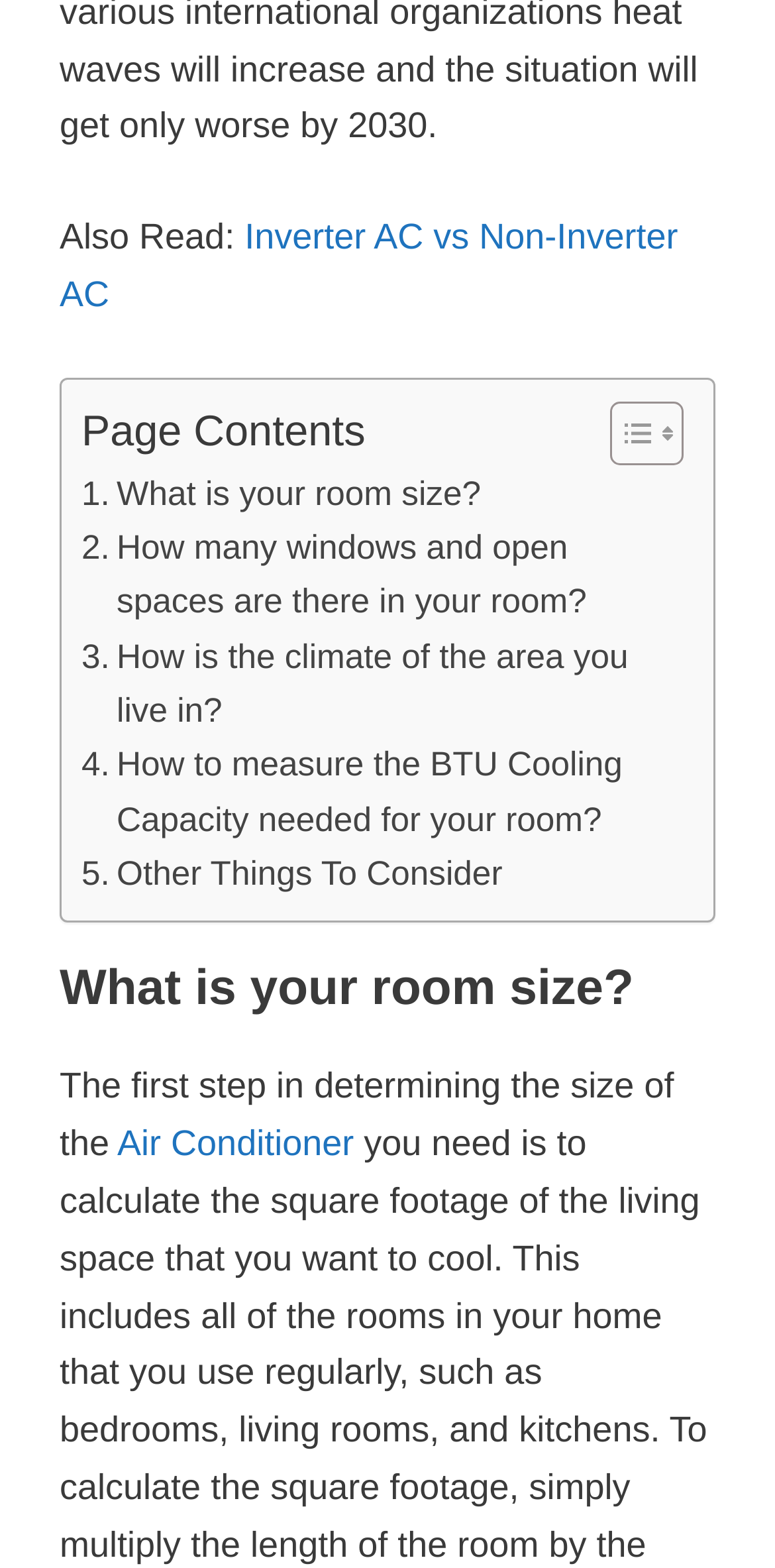What is the topic of the webpage?
Please give a well-detailed answer to the question.

The webpage appears to be discussing Air Conditioners, as indicated by the mention of 'Air Conditioner' in the text and the links related to determining the size and capacity of an Air Conditioner.